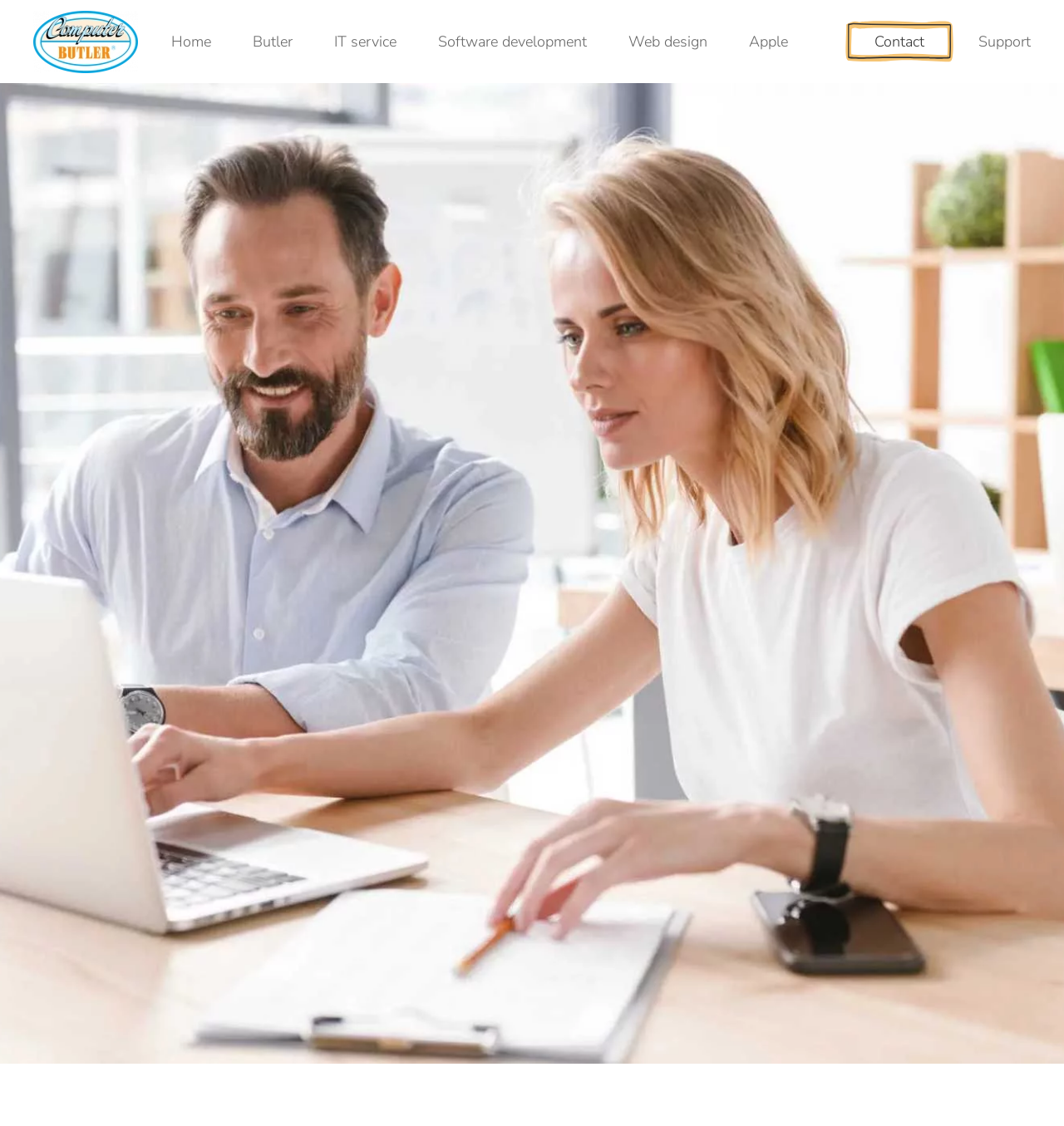What is the logo above the navigation menu?
Based on the image, give a one-word or short phrase answer.

ComputerBUTLER